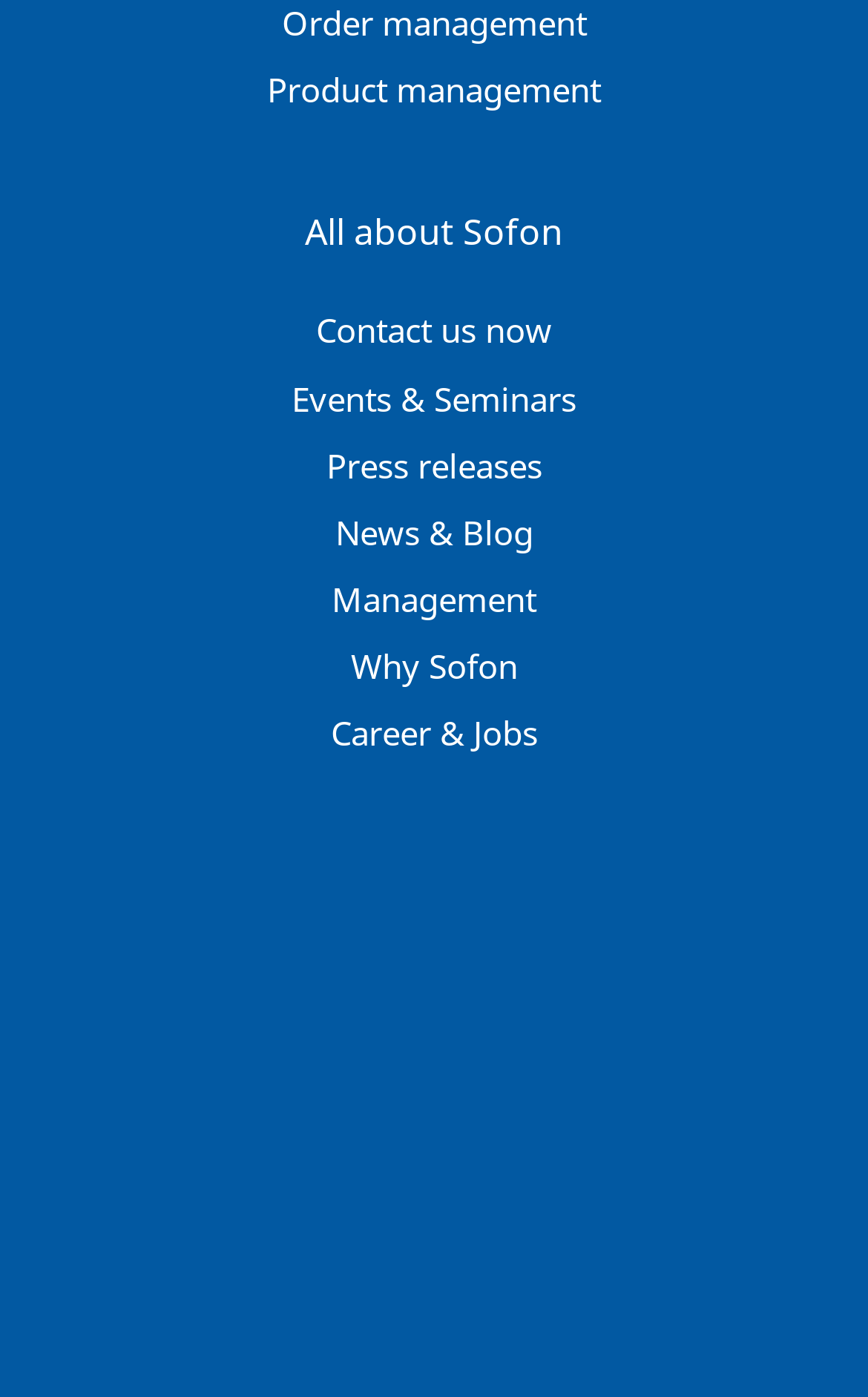What is the first link on the webpage?
Give a single word or phrase answer based on the content of the image.

Product management